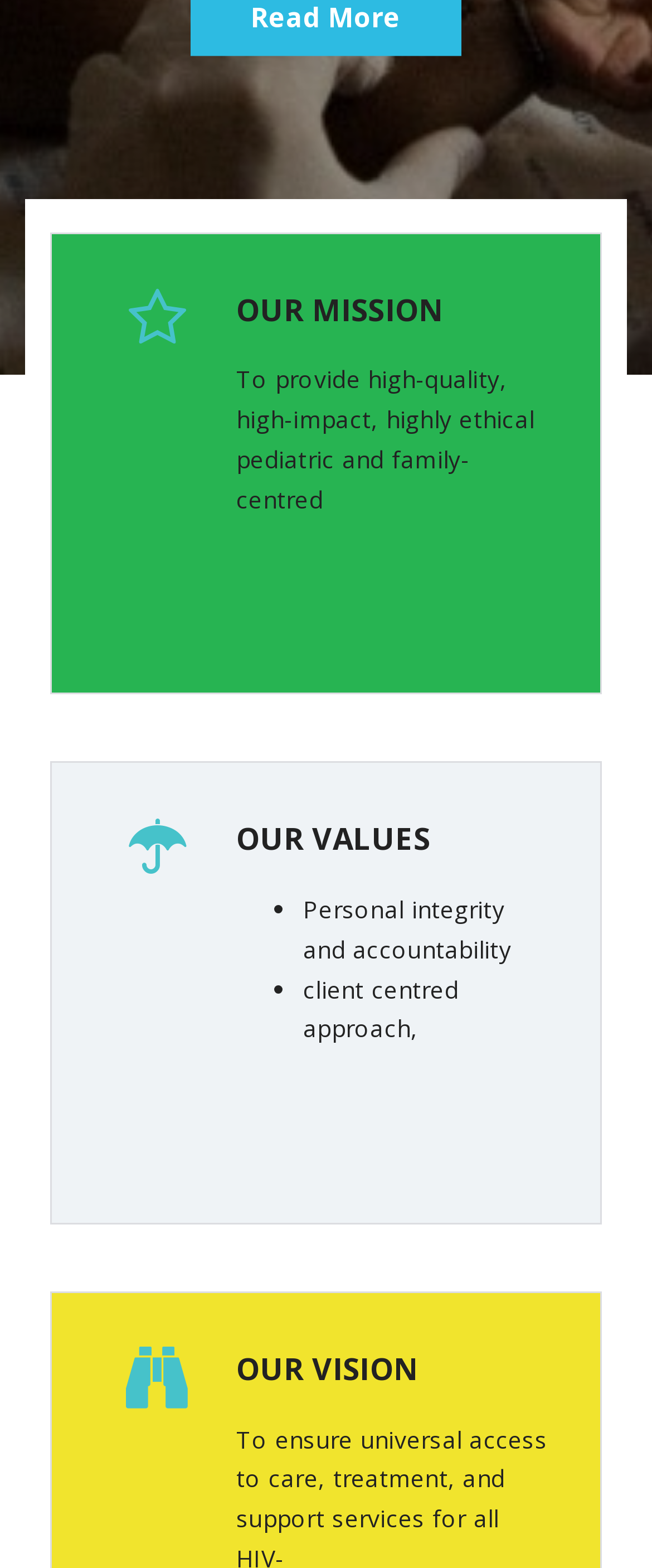Find the bounding box of the web element that fits this description: "1".

[0.0, 0.241, 0.022, 0.261]